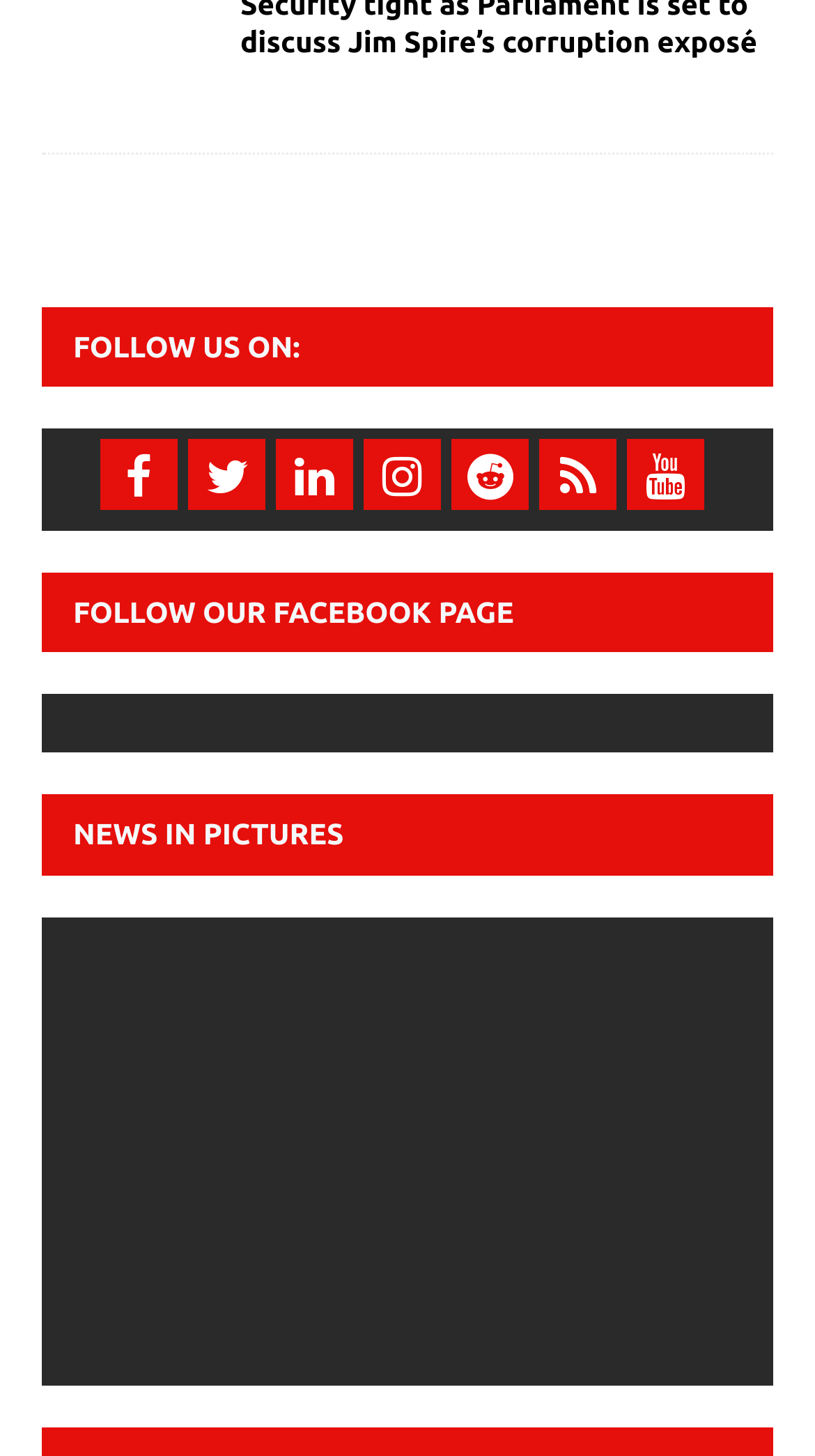What is the common theme among the news articles listed?
Please use the image to deliver a detailed and complete answer.

I analyzed the content of the links with images, which are located below the 'NEWS IN PICTURES' heading. All of the links appear to be news articles, covering various topics such as politics, crime, and business.